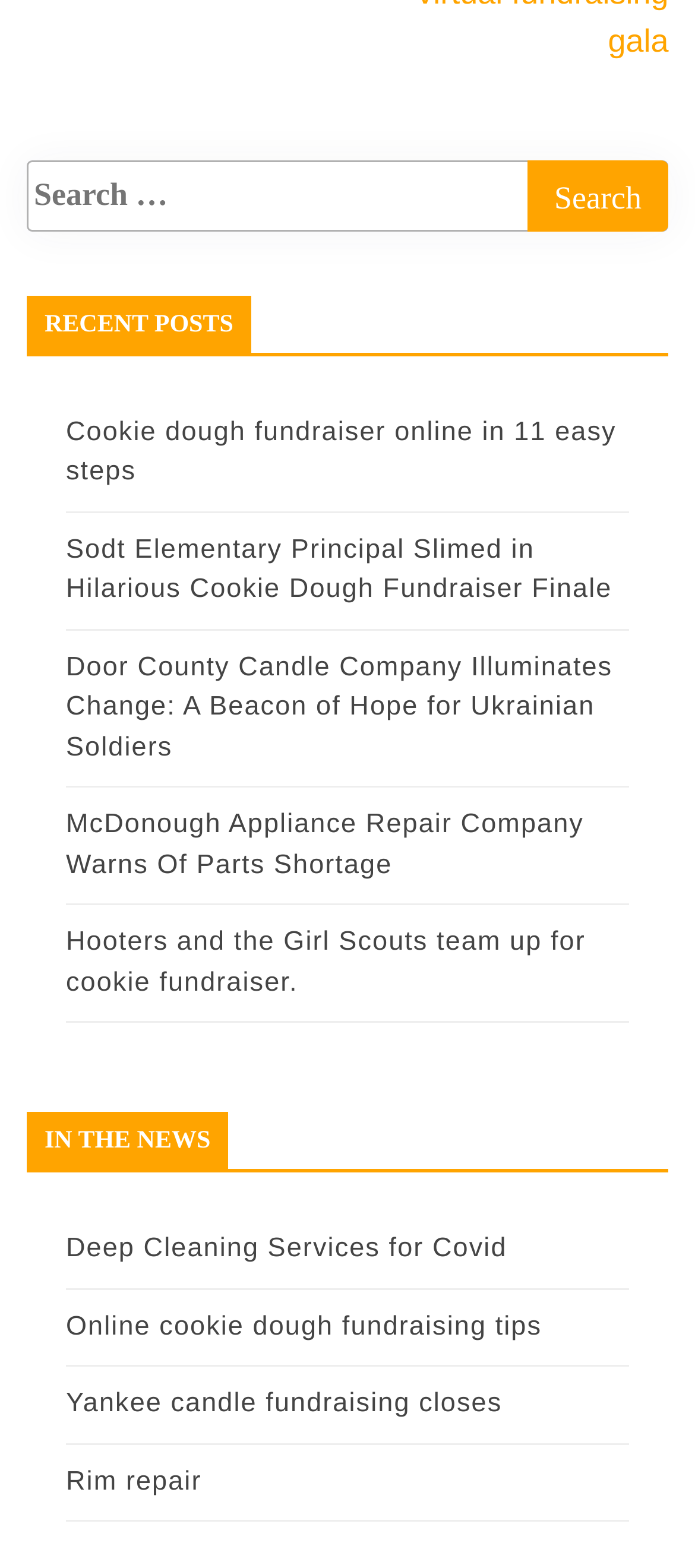Is there a search function on the webpage?
Examine the image closely and answer the question with as much detail as possible.

I saw a search box and a 'Search' button, which indicates that the webpage has a search function.